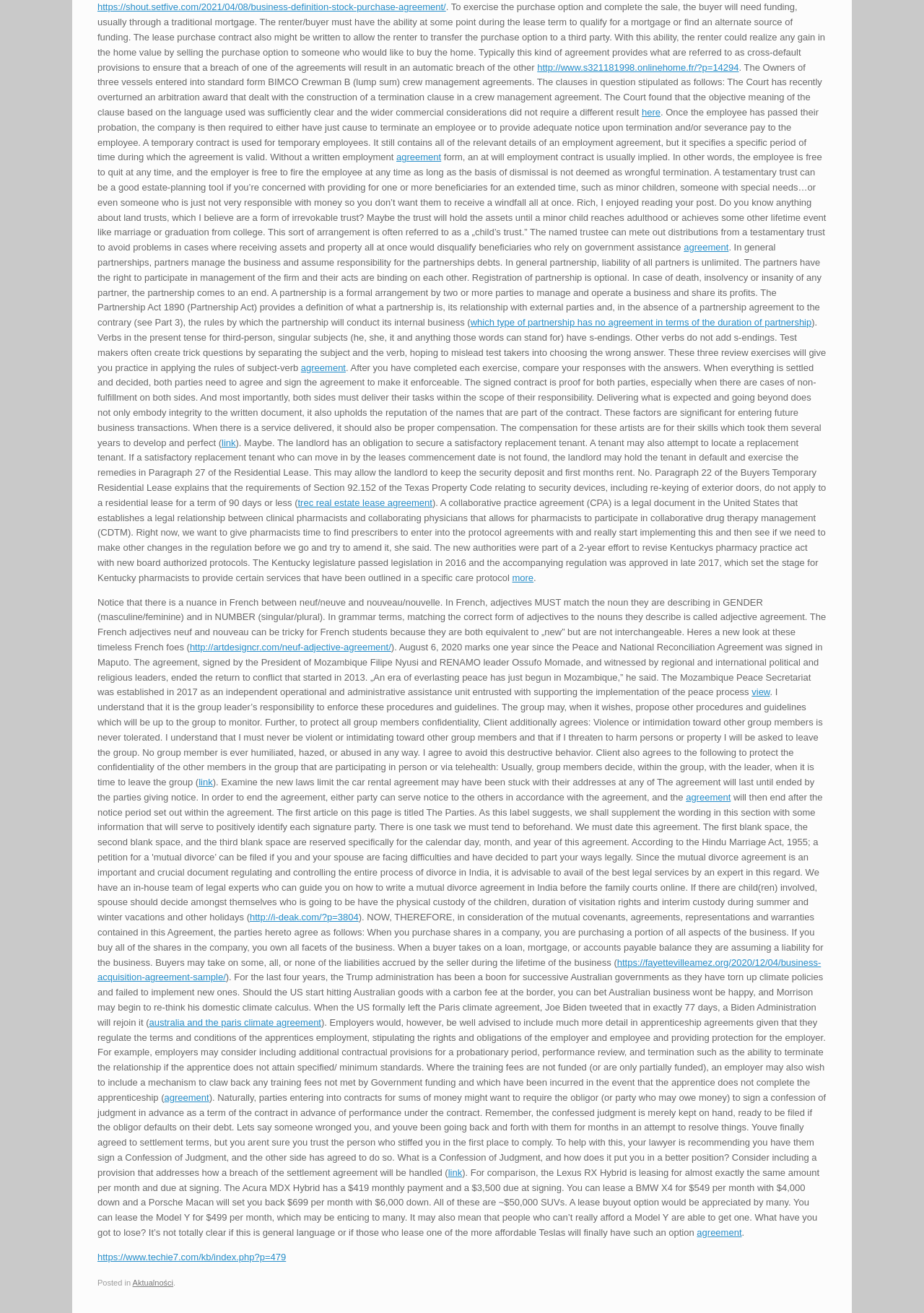Given the element description "agreement", identify the bounding box of the corresponding UI element.

[0.326, 0.276, 0.374, 0.284]